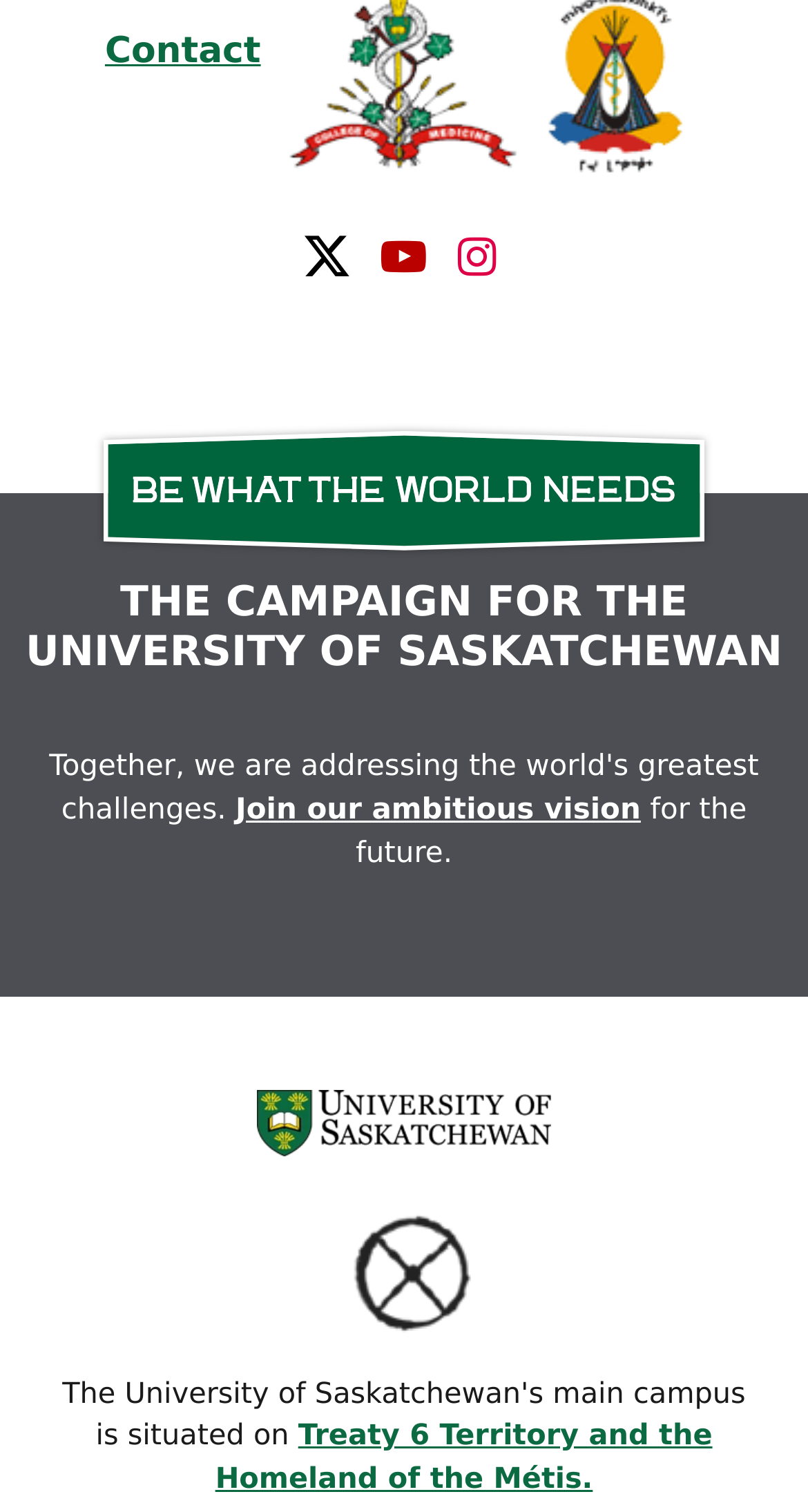Please provide the bounding box coordinates for the element that needs to be clicked to perform the instruction: "Learn about Treaty 6 Territory and the Homeland of the Métis". The coordinates must consist of four float numbers between 0 and 1, formatted as [left, top, right, bottom].

[0.266, 0.939, 0.882, 0.99]